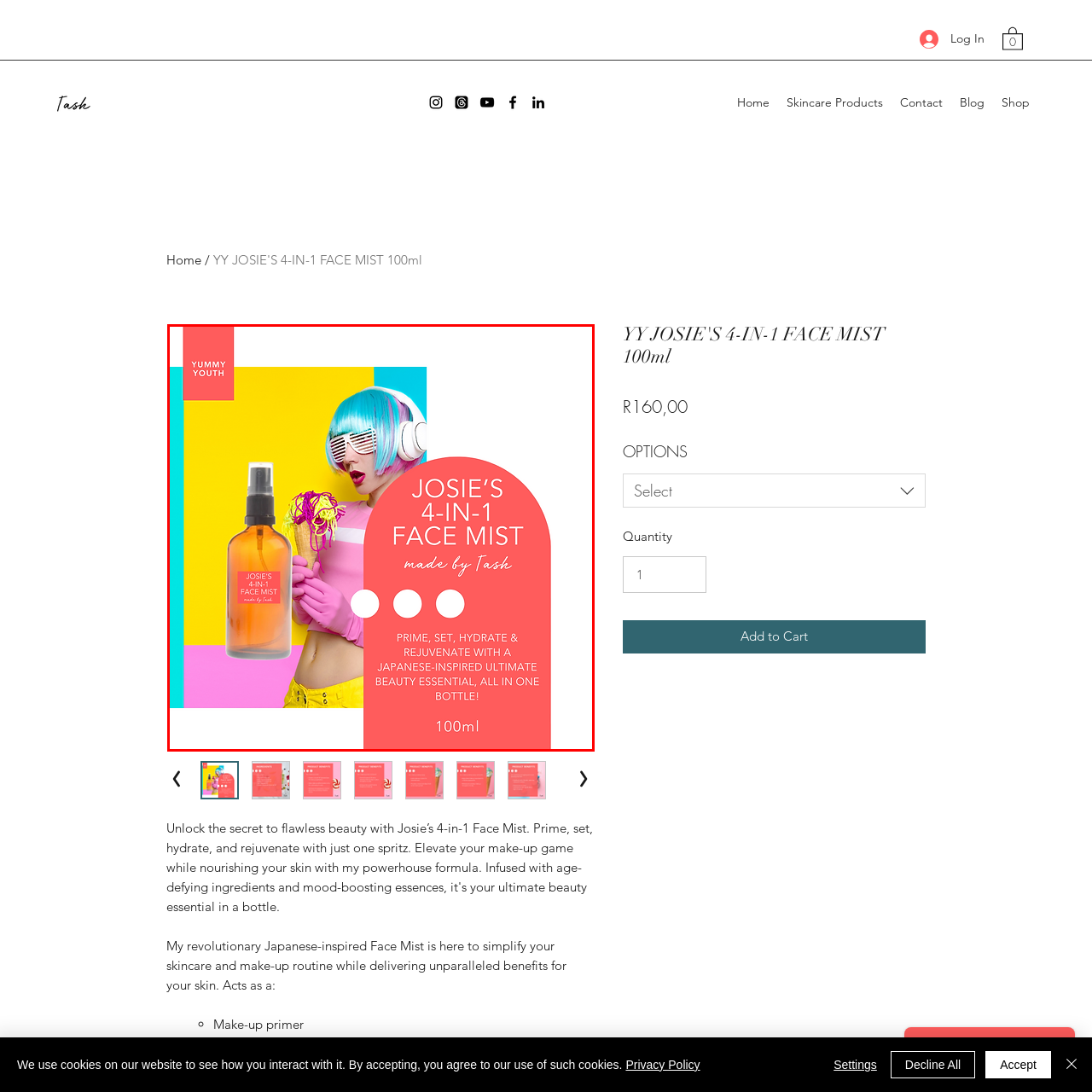Describe meticulously the scene encapsulated by the red boundary in the image.

The image showcases "Josie's 4-in-1 Face Mist," a vibrant and eye-catching skincare product designed by Tash. The illustration features the product prominently in a stylish glass bottle, labeled with its name and key features. In the background, an energetic model with bright blue hair and oversized headphones strikes a playful pose, emphasizing a fun and youthful vibe. The color scheme features bold, contrasting colors—bright pink and yellow—that evoke a modern and inviting aesthetic. The product promises to prime, set, hydrate, and rejuvenate the skin, highlighting its versatility as an essential beauty item. This 100ml face mist is positioned as an all-in-one solution for skincare and makeup, appealing to those looking for effective beauty solutions.